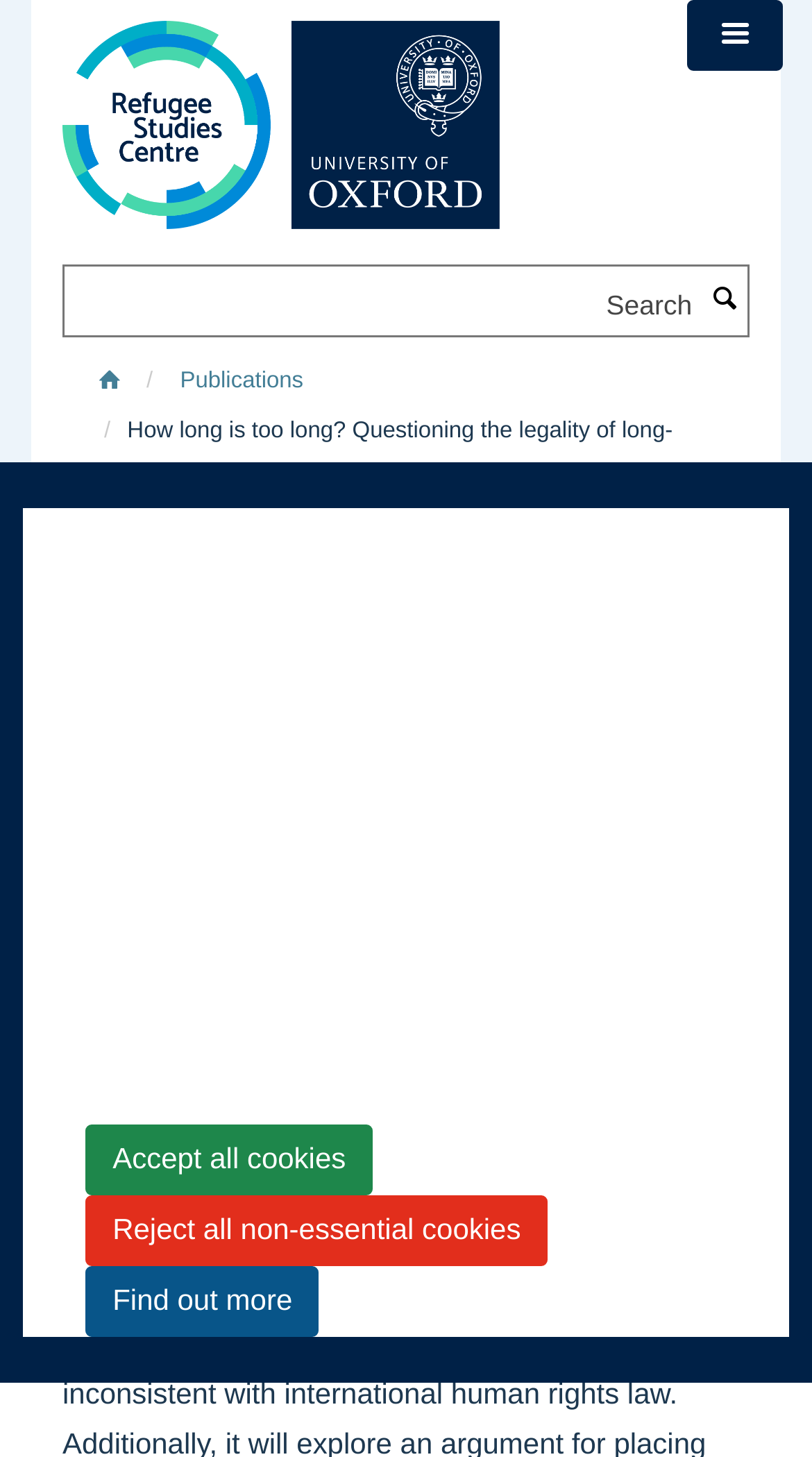Please use the details from the image to answer the following question comprehensively:
What type of content is available on the page?

I found a link element with the text 'Publications', which suggests that the page provides access to publications, possibly related to refugee studies.